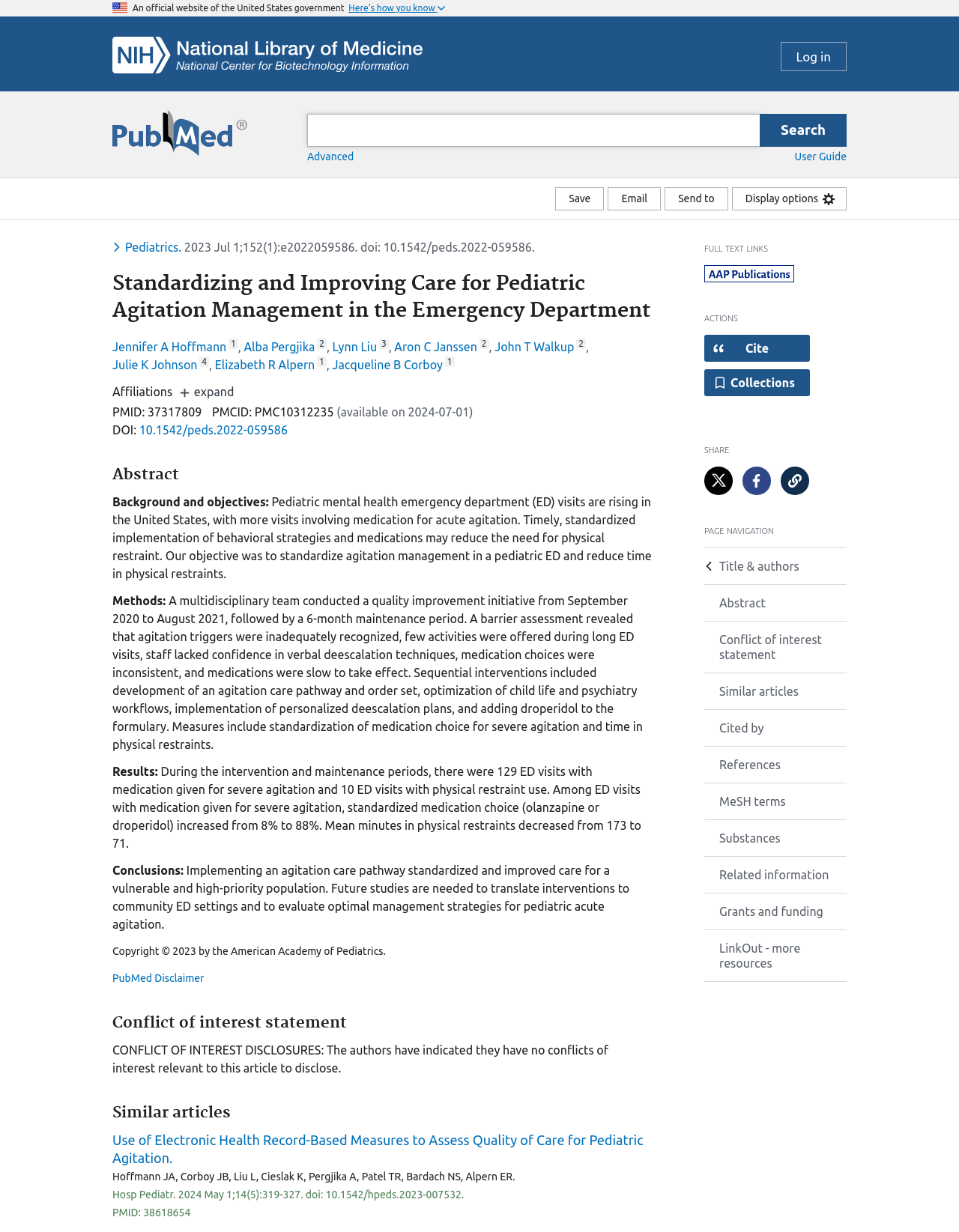Pinpoint the bounding box coordinates of the clickable element needed to complete the instruction: "Log in". The coordinates should be provided as four float numbers between 0 and 1: [left, top, right, bottom].

[0.814, 0.034, 0.883, 0.058]